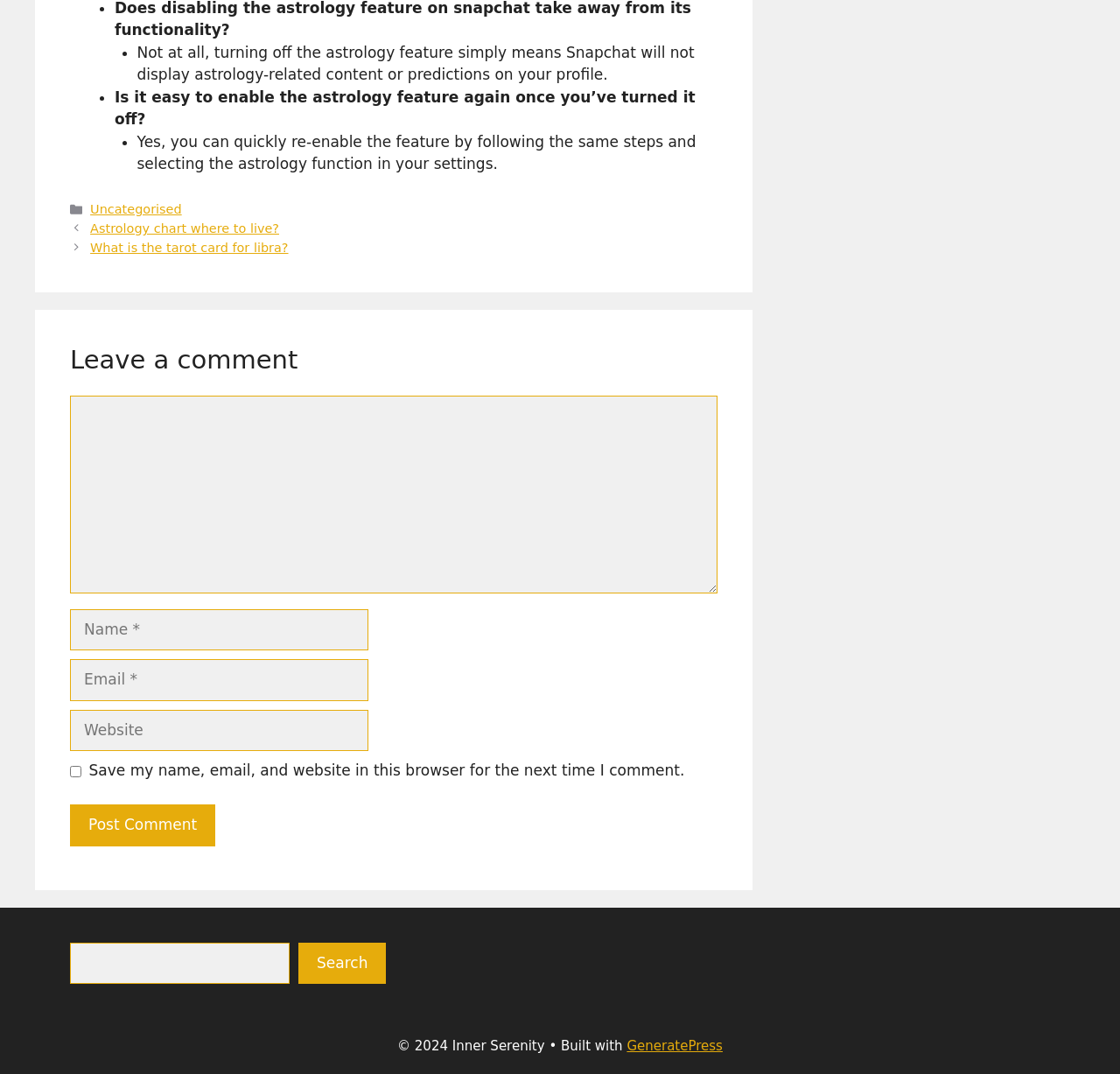Determine the bounding box coordinates for the HTML element mentioned in the following description: "parent_node: Comment name="author" placeholder="Name *"". The coordinates should be a list of four floats ranging from 0 to 1, represented as [left, top, right, bottom].

[0.062, 0.567, 0.329, 0.606]